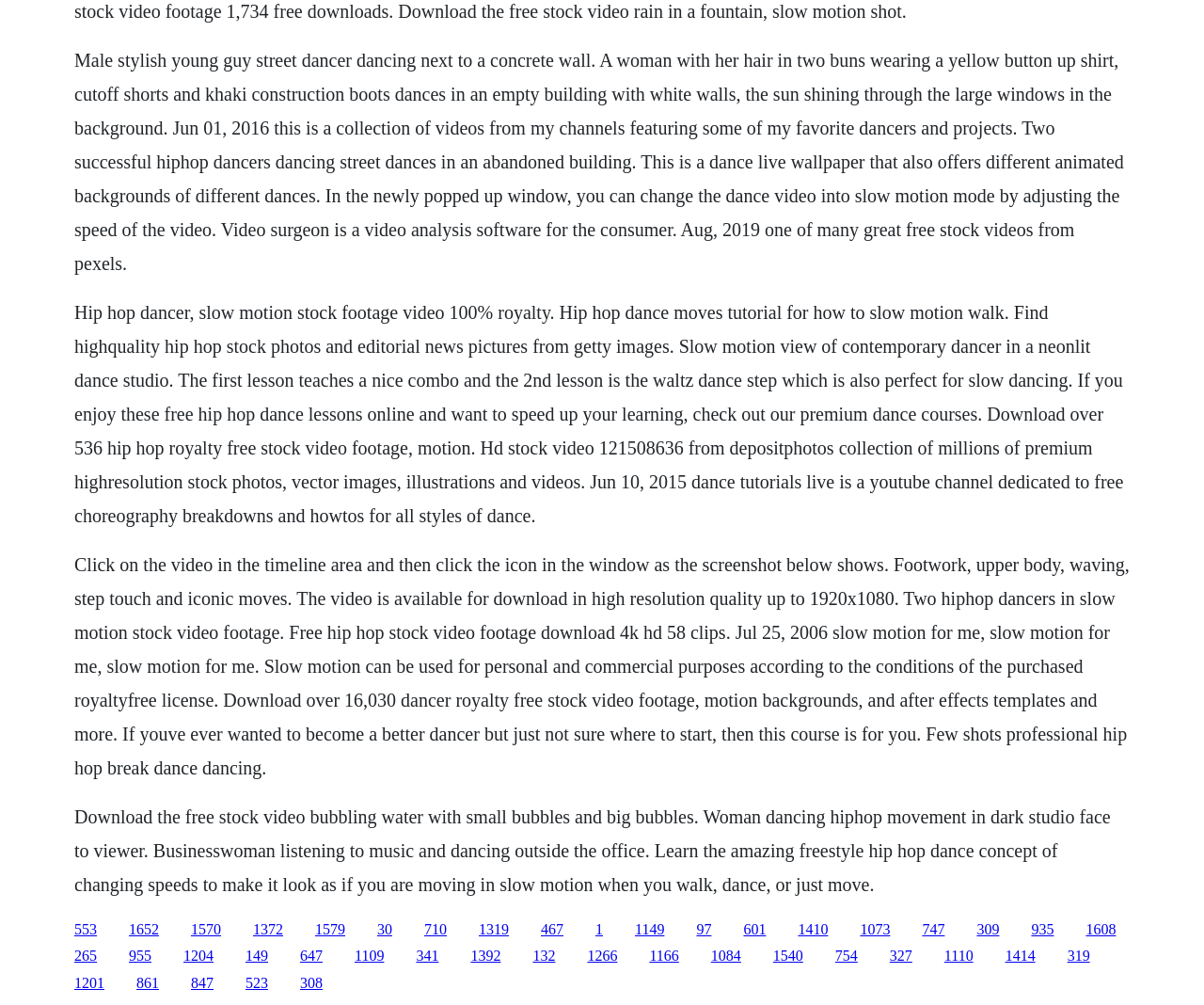Please identify the bounding box coordinates of the region to click in order to complete the given instruction: "Call for a free quote". The coordinates should be four float numbers between 0 and 1, i.e., [left, top, right, bottom].

None